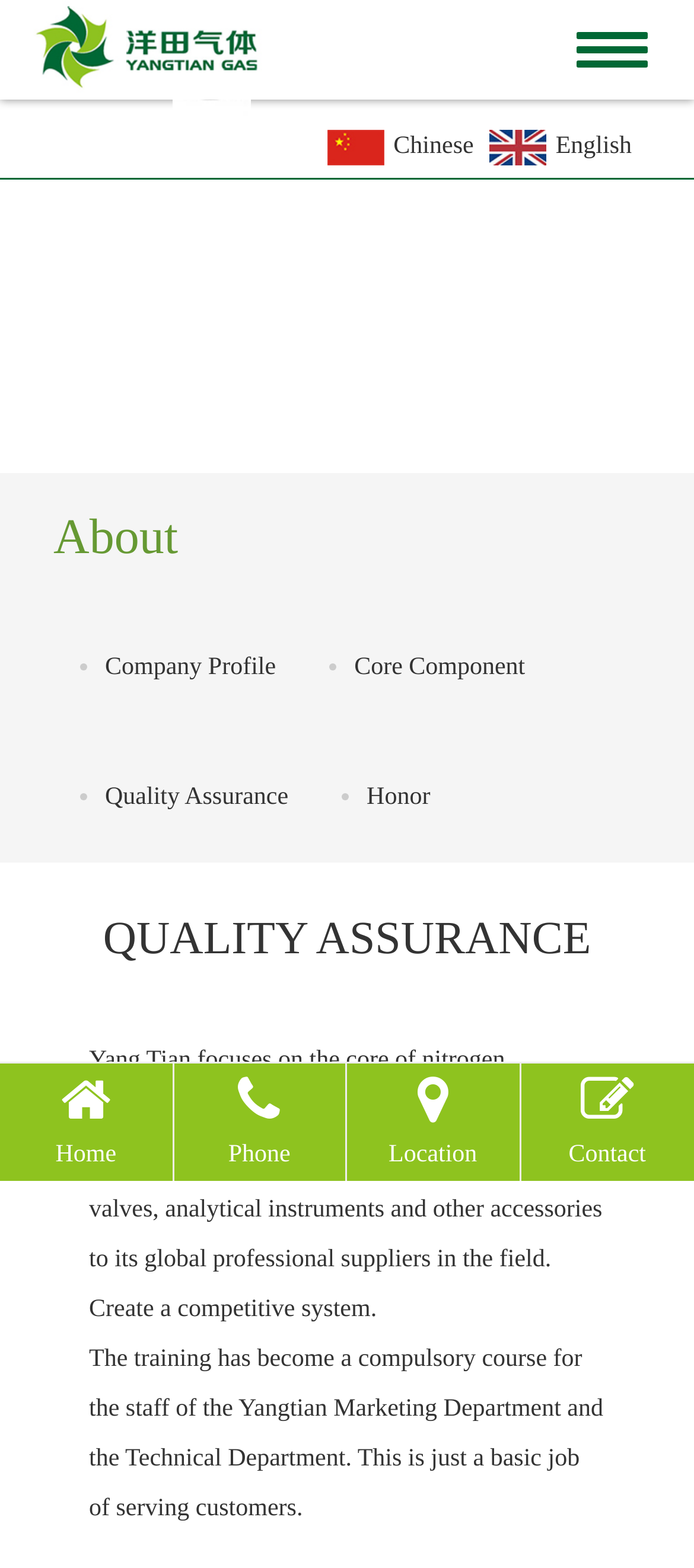Can you identify the bounding box coordinates of the clickable region needed to carry out this instruction: 'Go to home page'? The coordinates should be four float numbers within the range of 0 to 1, stated as [left, top, right, bottom].

[0.0, 0.701, 0.247, 0.753]